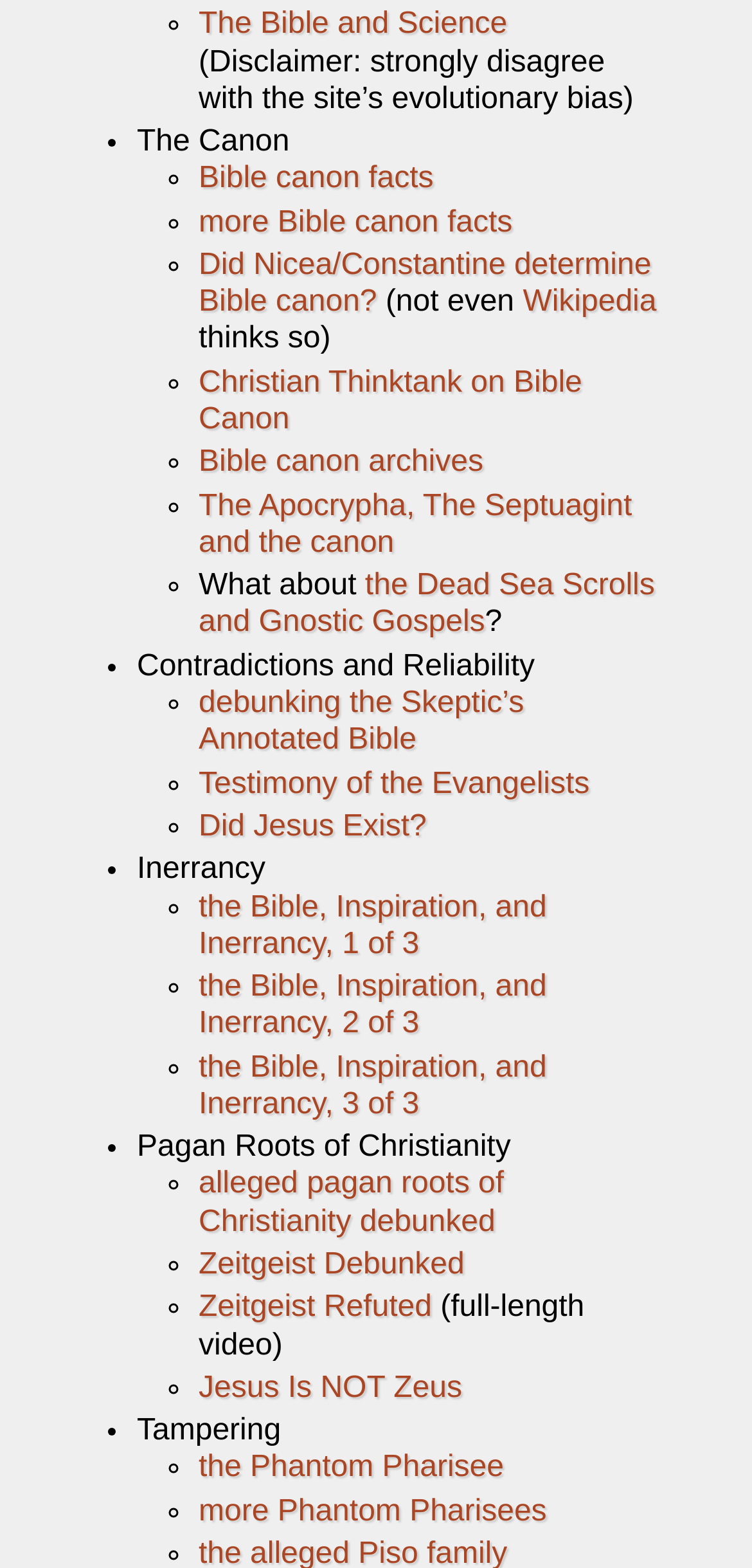Could you highlight the region that needs to be clicked to execute the instruction: "Explore 'Contradictions and Reliability'"?

[0.182, 0.414, 0.711, 0.435]